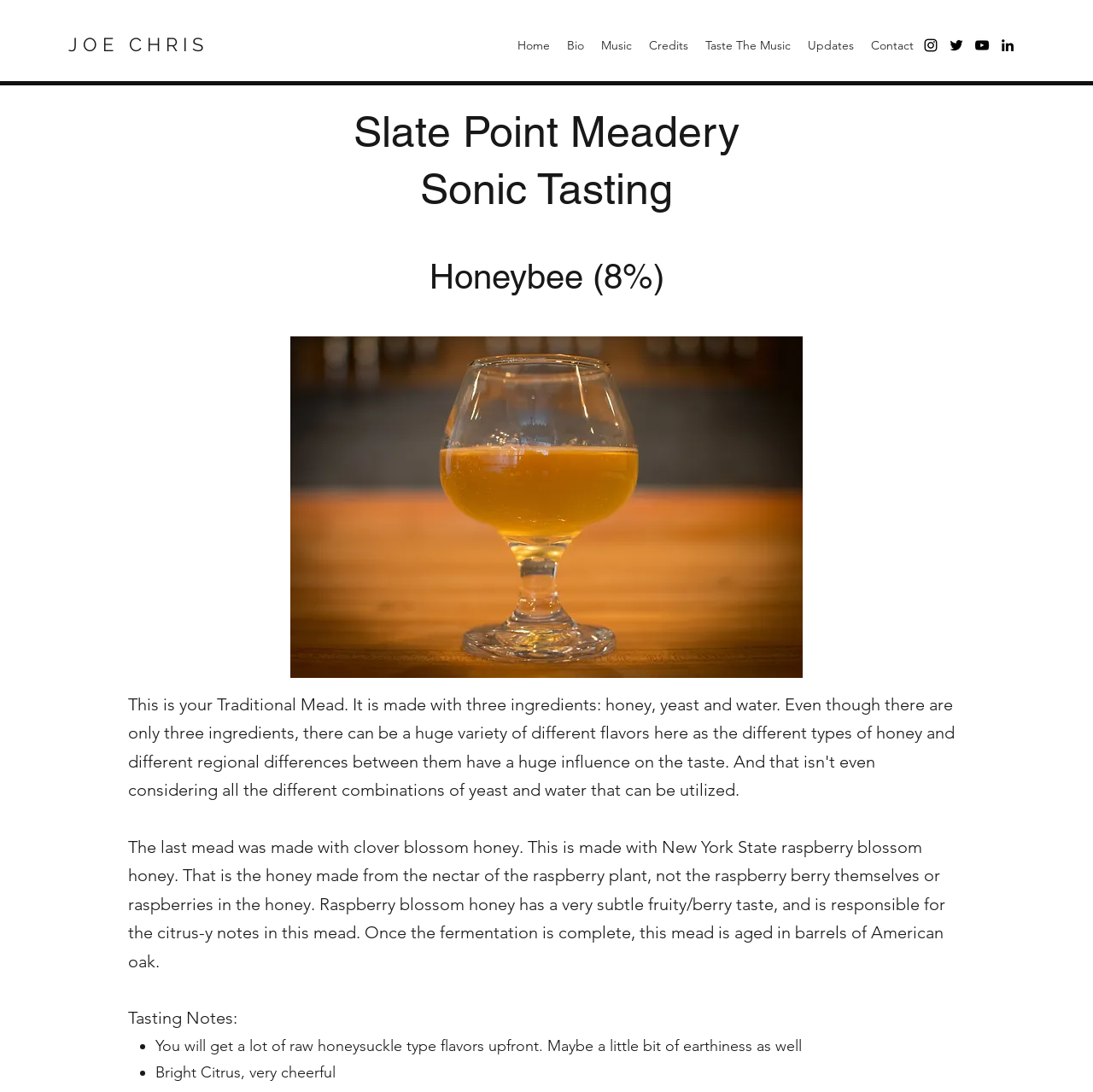Could you indicate the bounding box coordinates of the region to click in order to complete this instruction: "Read about the Slate Point Meadery Sonic Tasting".

[0.248, 0.095, 0.751, 0.199]